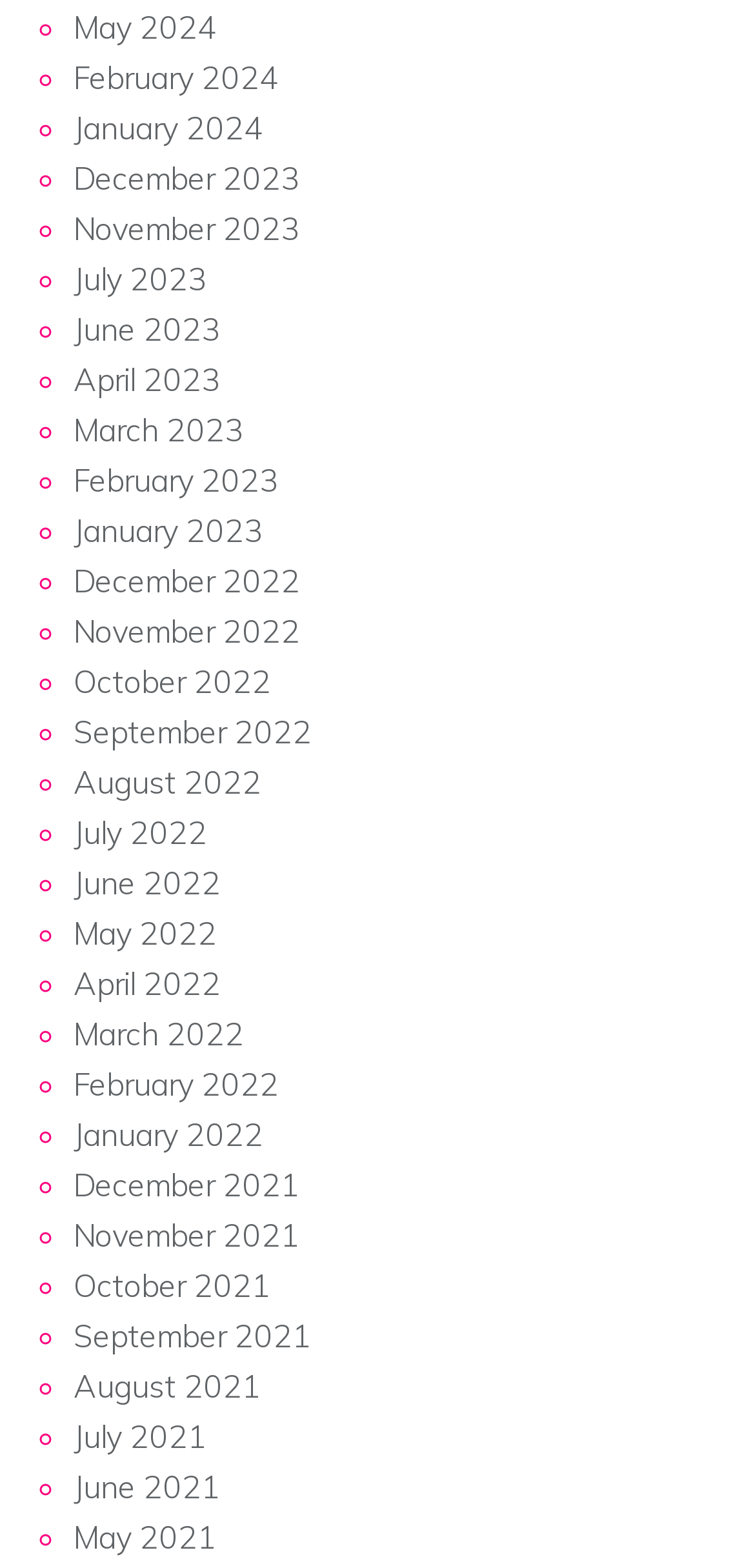Identify the bounding box coordinates of the element to click to follow this instruction: 'View May 2024'. Ensure the coordinates are four float values between 0 and 1, provided as [left, top, right, bottom].

[0.097, 0.005, 0.287, 0.03]